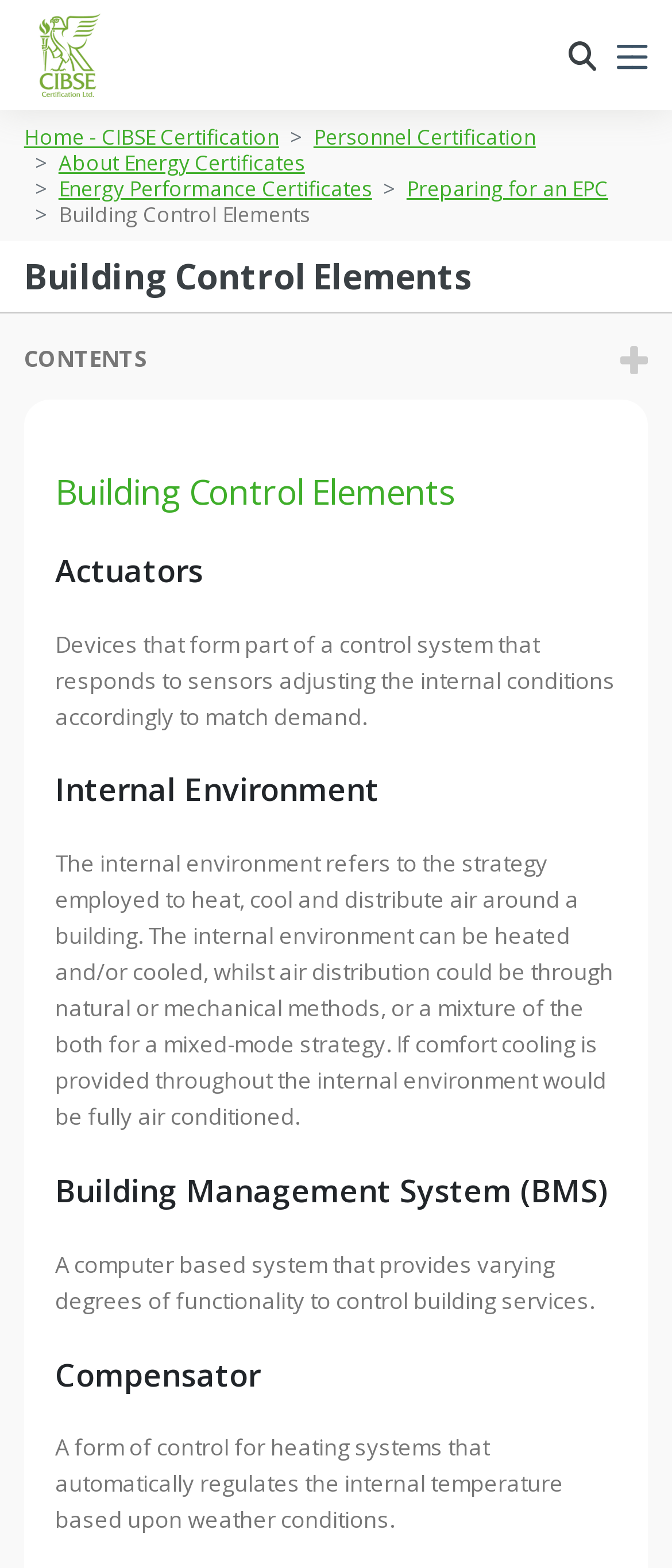What is the main topic of this webpage?
Provide an in-depth and detailed answer to the question.

Based on the webpage's structure and content, it appears that the main topic is Building Control Elements, which is also the title of the webpage. The various sections and headings on the page, such as Actuators, Internal Environment, and Building Management System (BMS), suggest that the webpage is providing information and explanations about different aspects of building control elements.